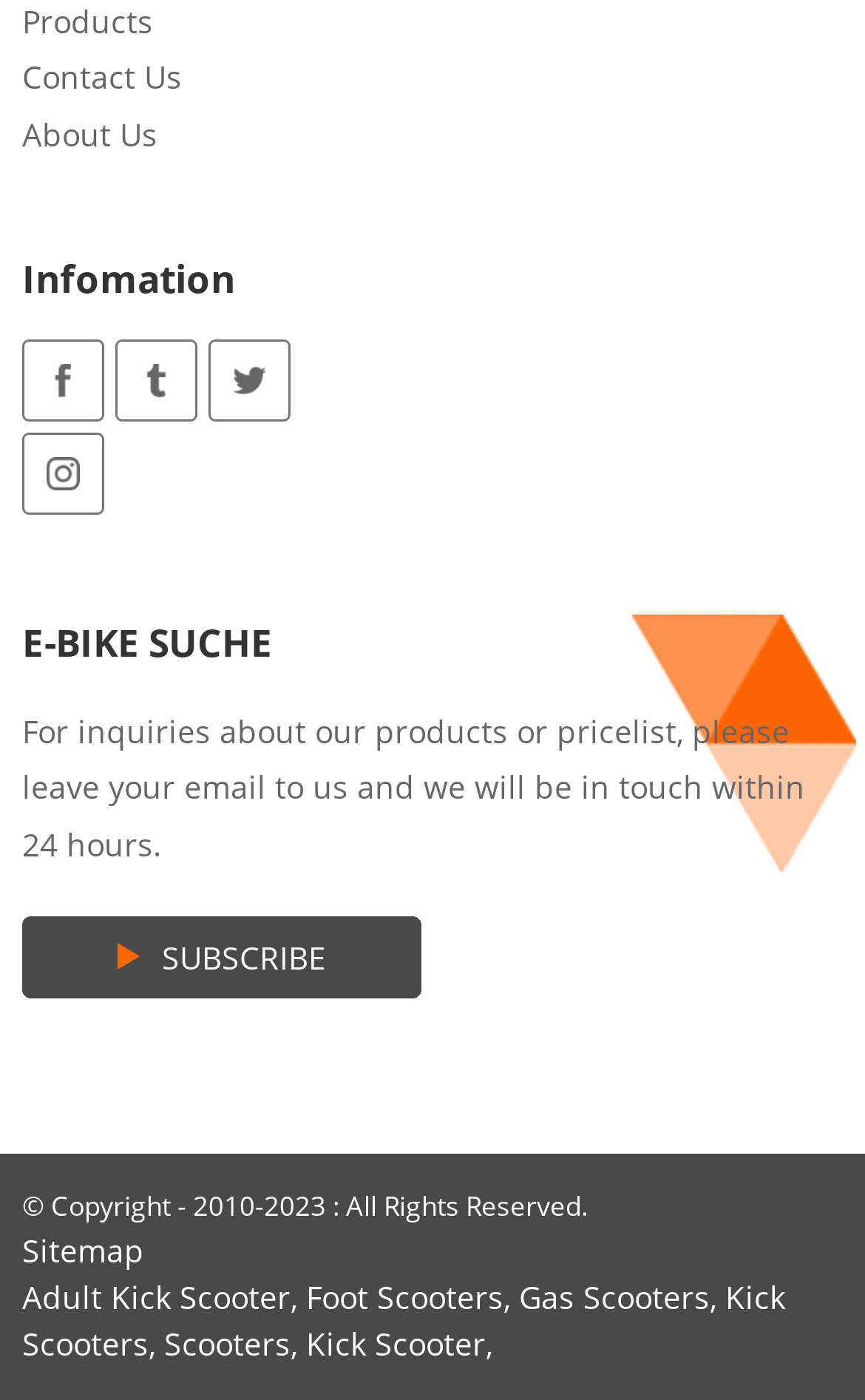Please specify the bounding box coordinates in the format (top-left x, top-left y, bottom-right x, bottom-right y), with all values as floating point numbers between 0 and 1. Identify the bounding box of the UI element described by: August 18, 2019

None